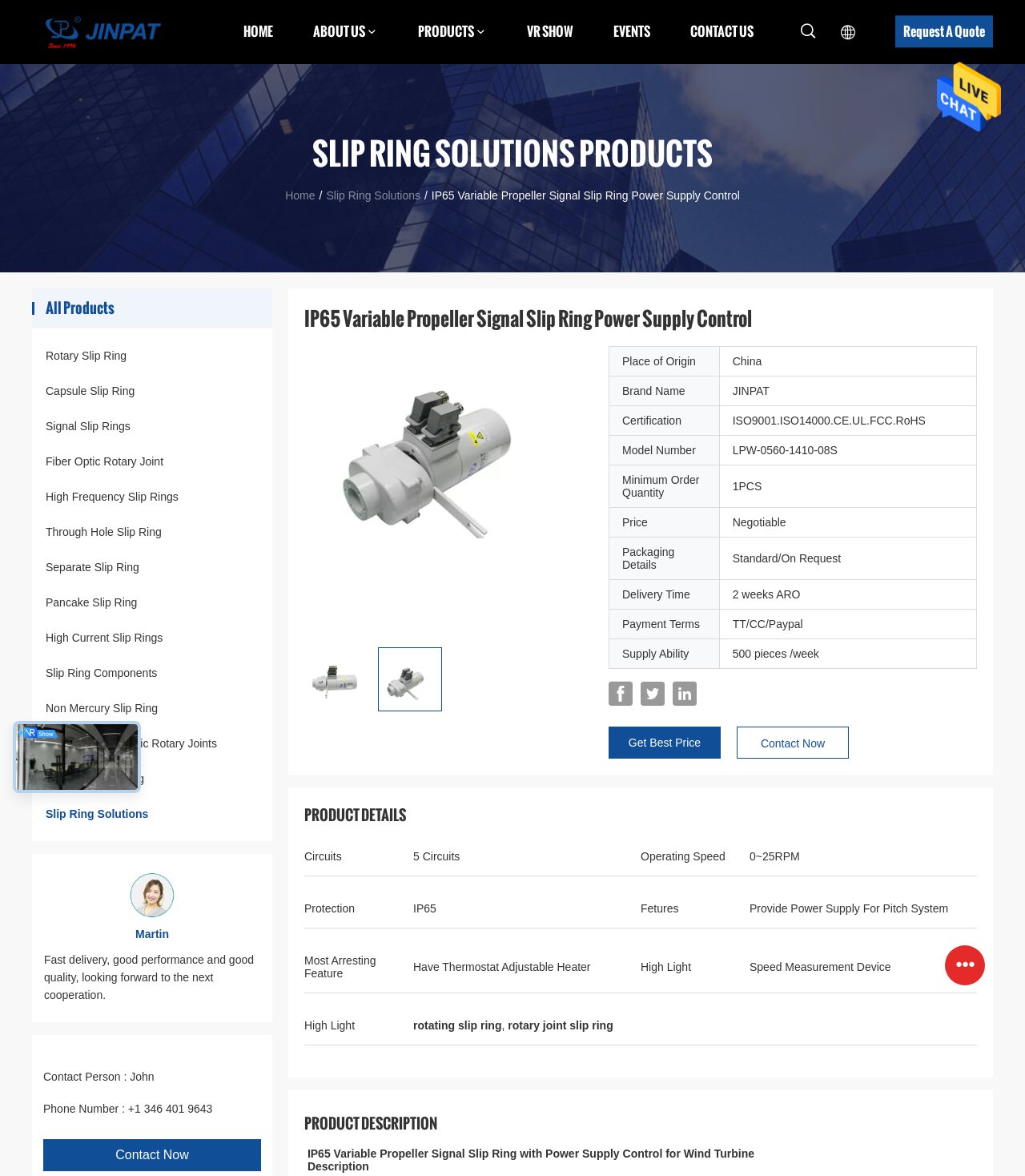Please determine the bounding box coordinates of the element to click in order to execute the following instruction: "View 'Rotary Slip Ring' products". The coordinates should be four float numbers between 0 and 1, specified as [left, top, right, bottom].

[0.031, 0.296, 0.266, 0.309]